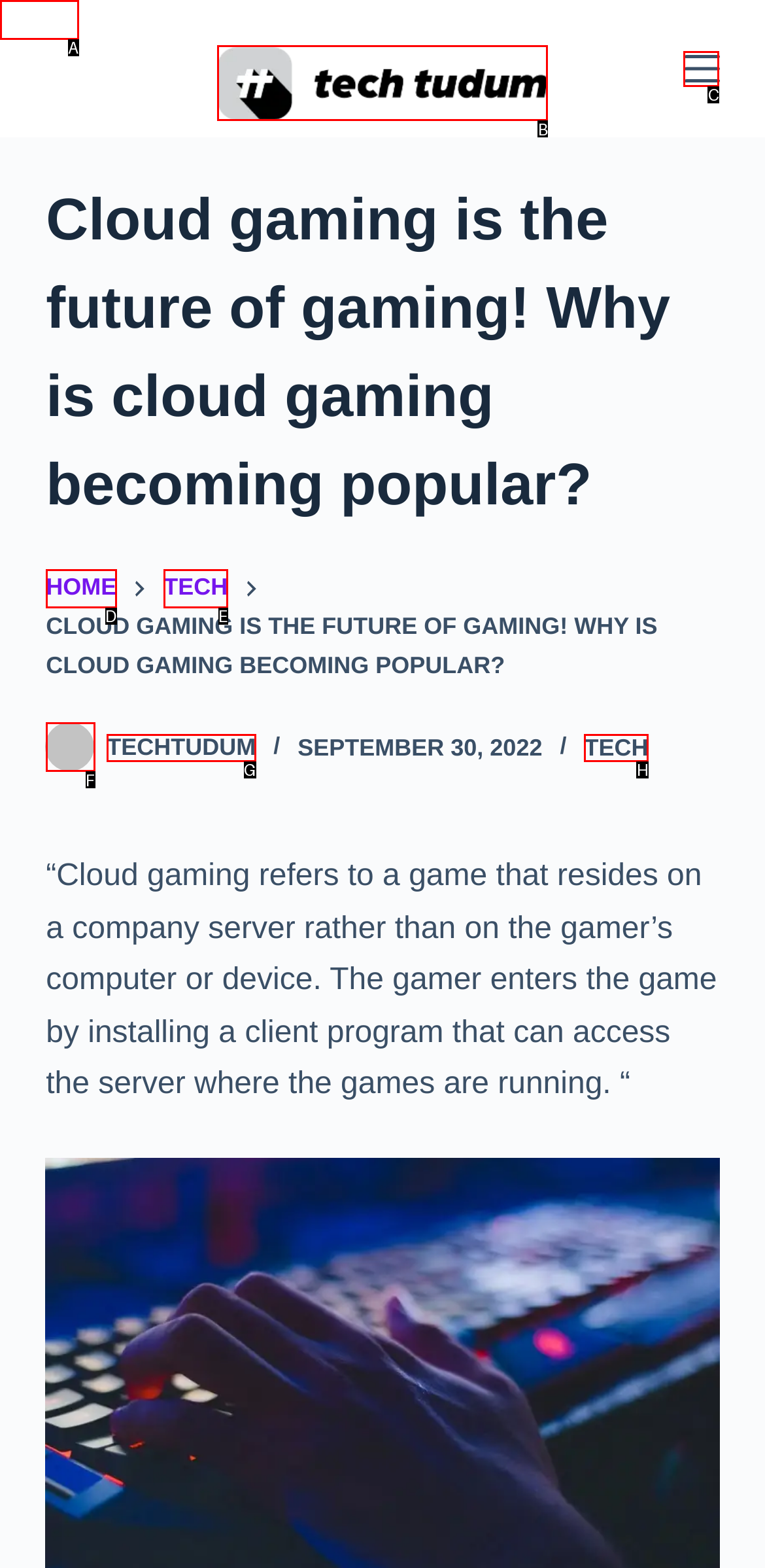Select the option I need to click to accomplish this task: Click 'techtudum' link
Provide the letter of the selected choice from the given options.

B